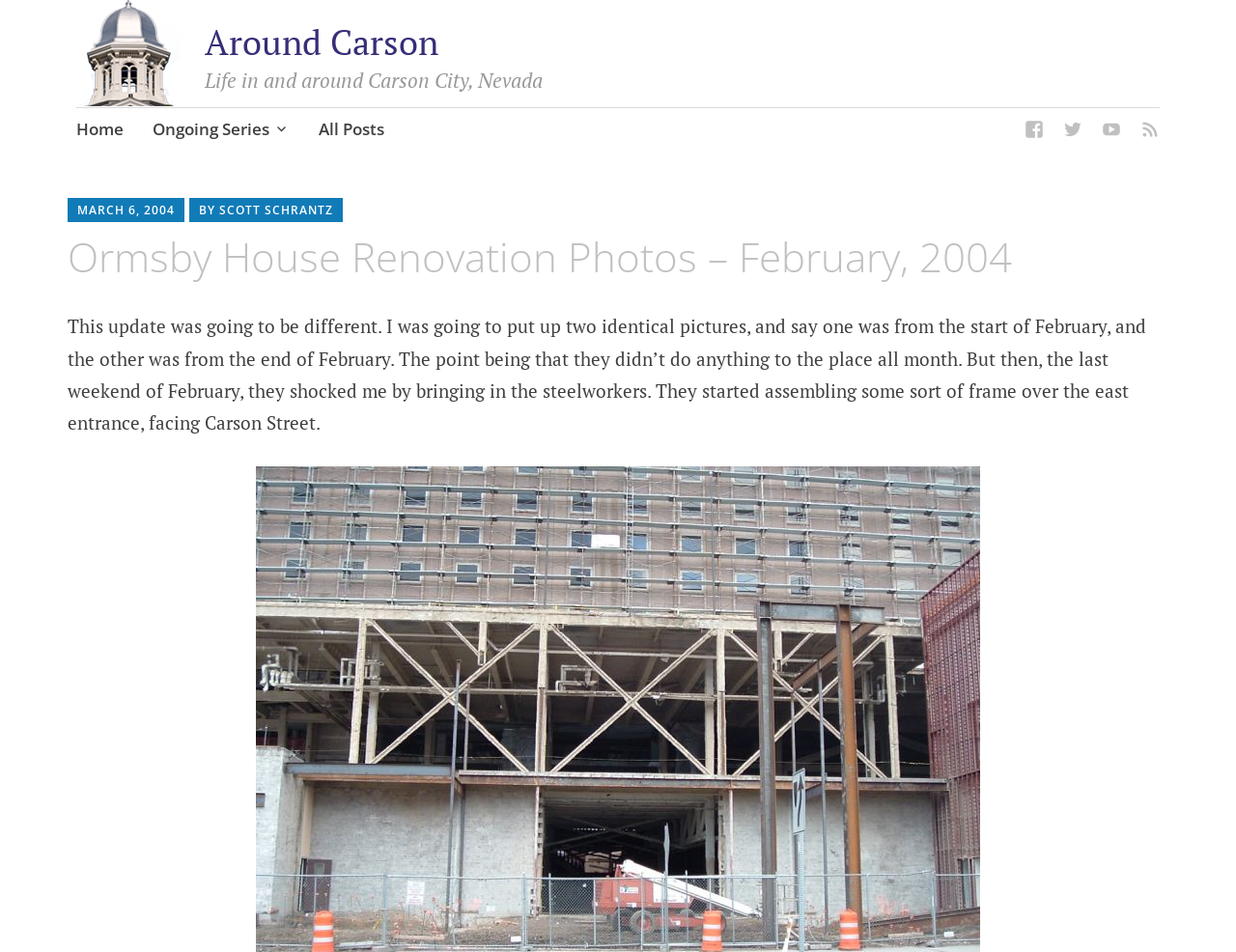Determine the bounding box coordinates of the section I need to click to execute the following instruction: "Click on the '3 carat lab grown diamond' link". Provide the coordinates as four float numbers between 0 and 1, i.e., [left, top, right, bottom].

None